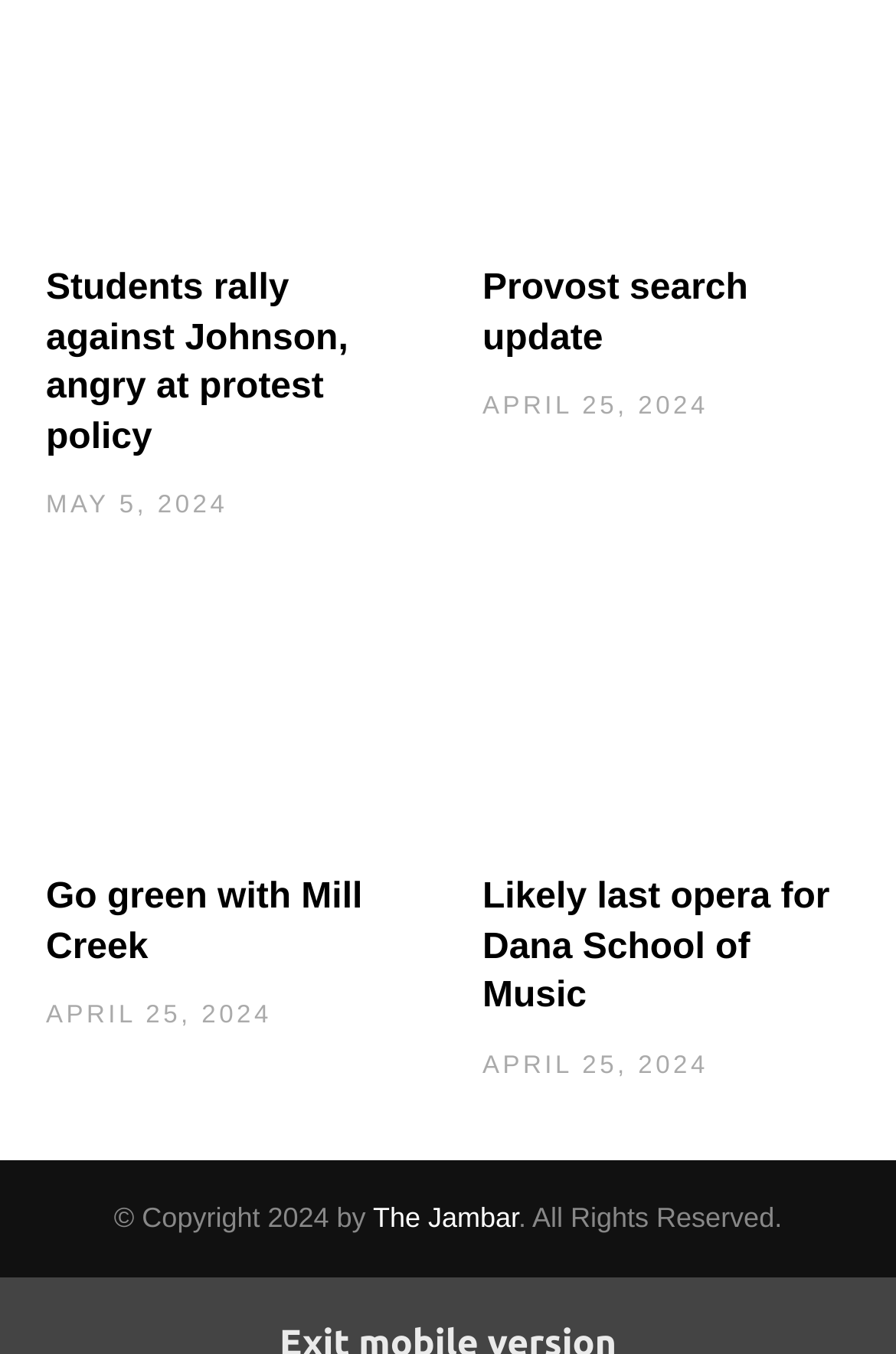What is the date of the 'Students rally against Johnson, angry at protest policy' article?
From the screenshot, provide a brief answer in one word or phrase.

MAY 5, 2024